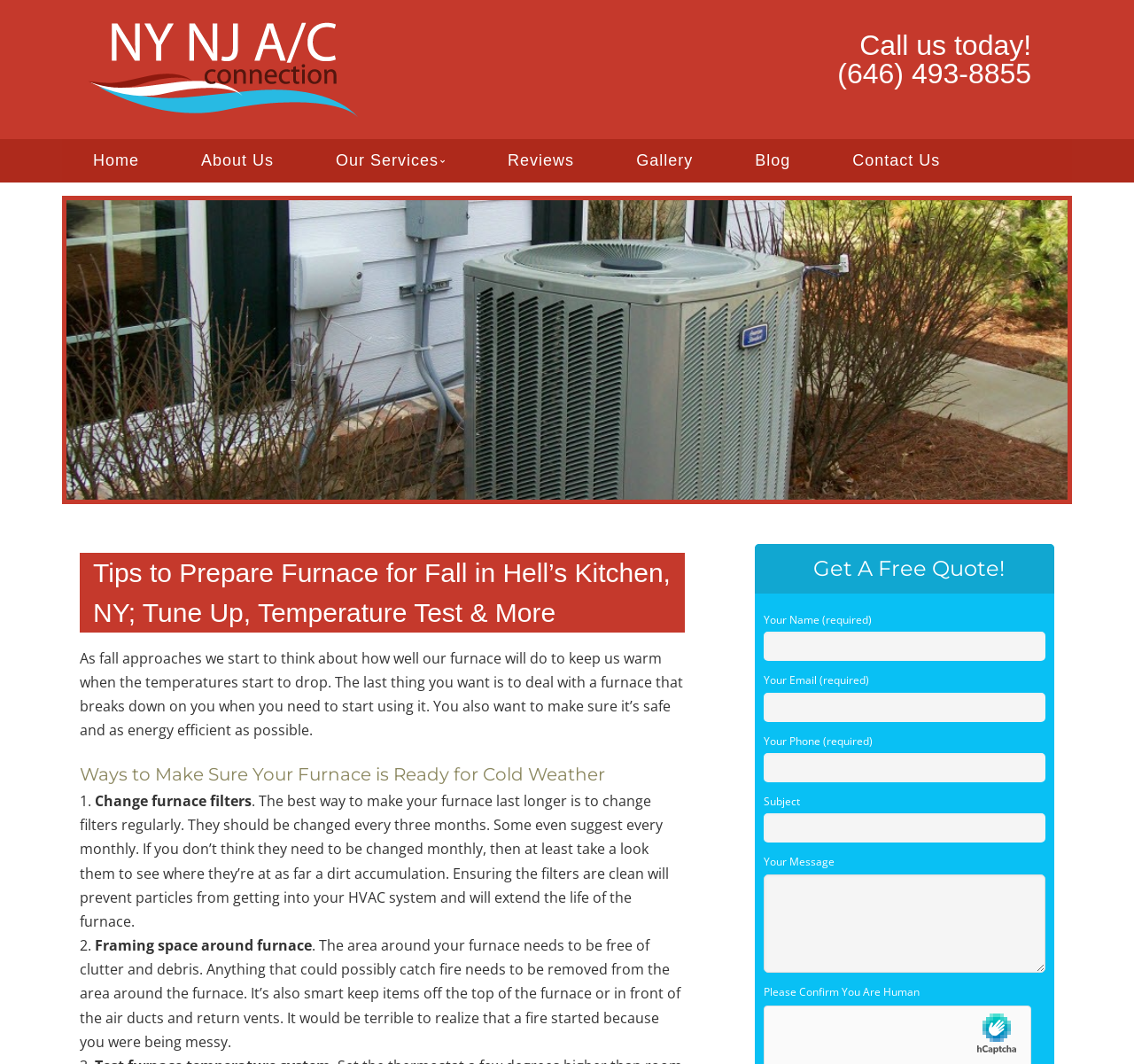Provide the bounding box coordinates of the UI element that matches the description: "Our Services".

[0.284, 0.131, 0.405, 0.172]